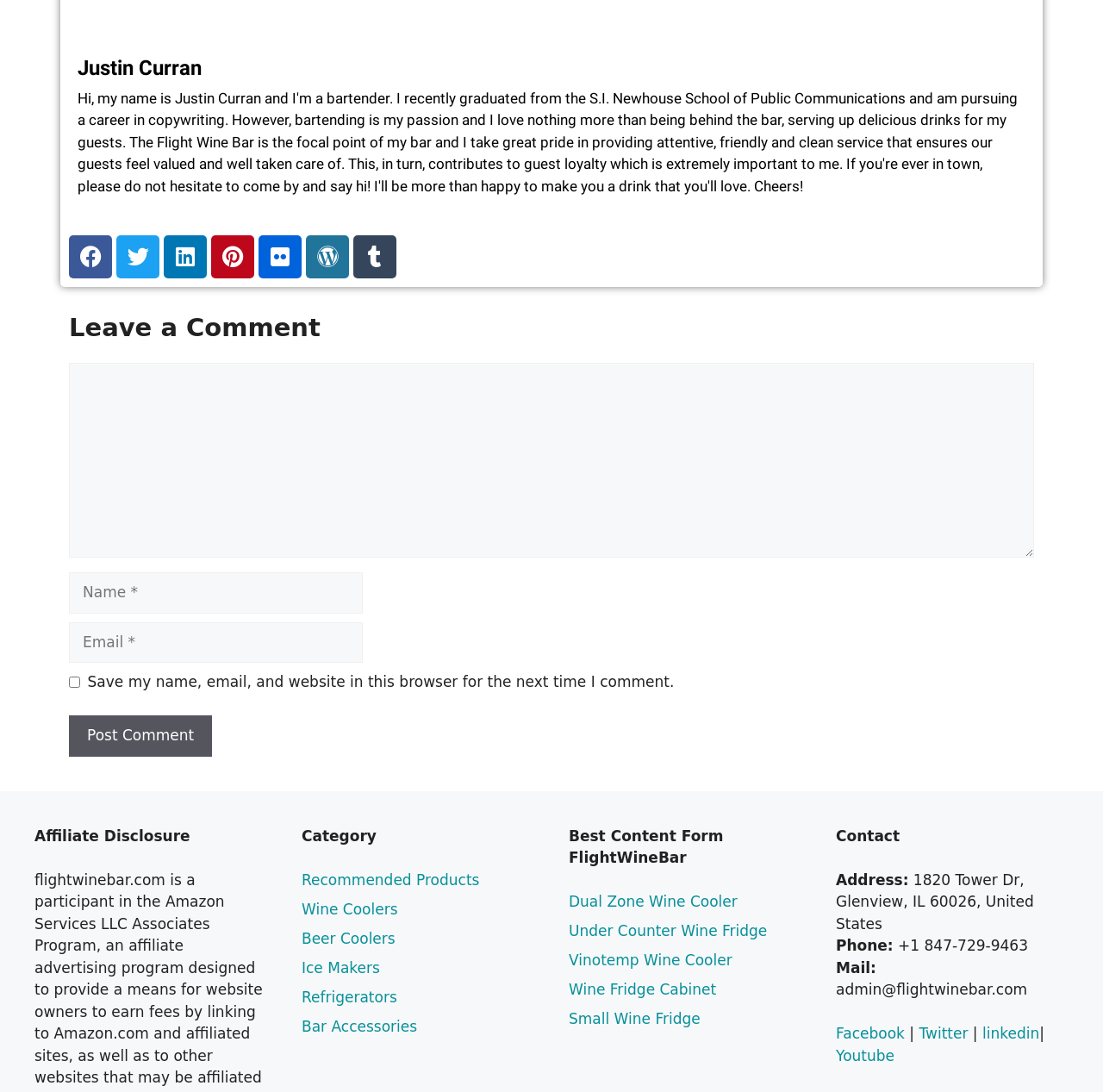What is the address of the business listed on the webpage?
Please provide a comprehensive answer based on the details in the screenshot.

The webpage has a static text element with the address '1820 Tower Dr, Glenview, IL 60026, United States', which suggests that this is the address of the business listed on the webpage.